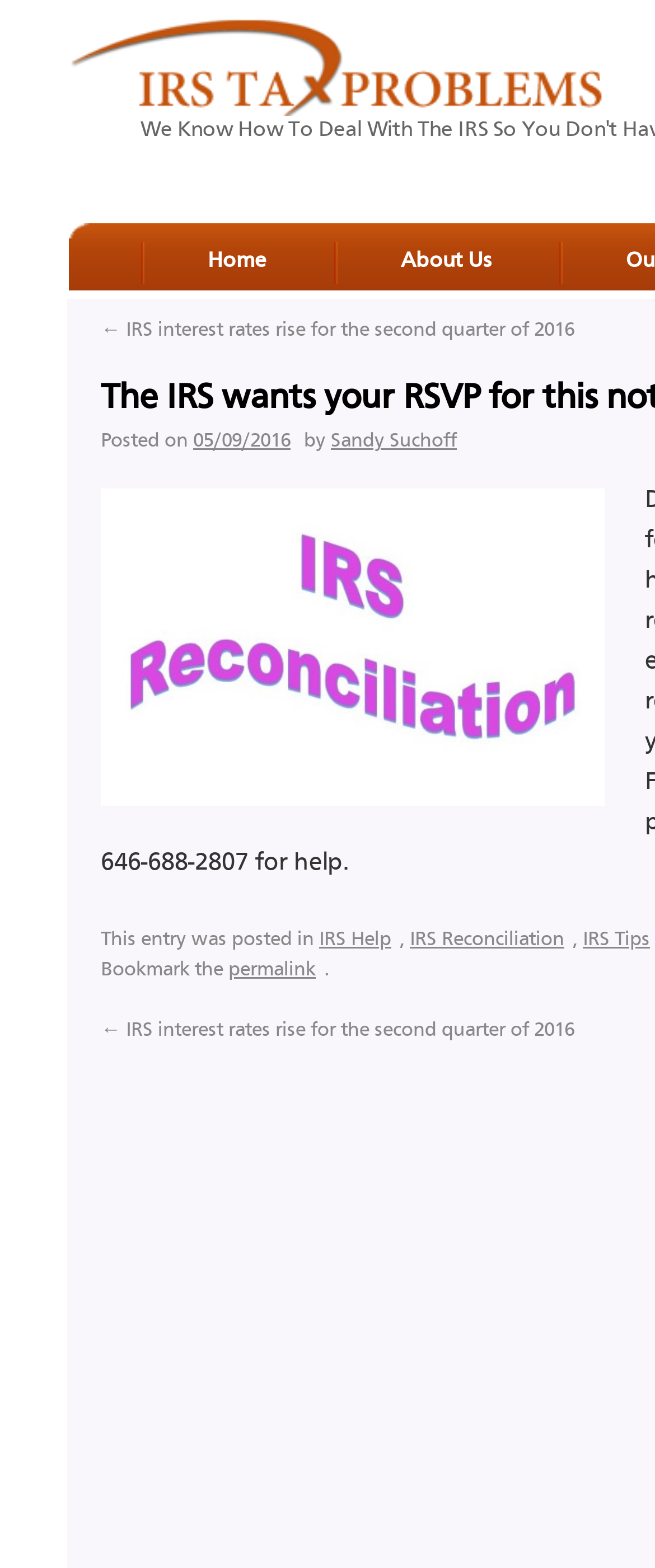Identify the bounding box of the HTML element described as: "permalink".

[0.349, 0.613, 0.495, 0.626]